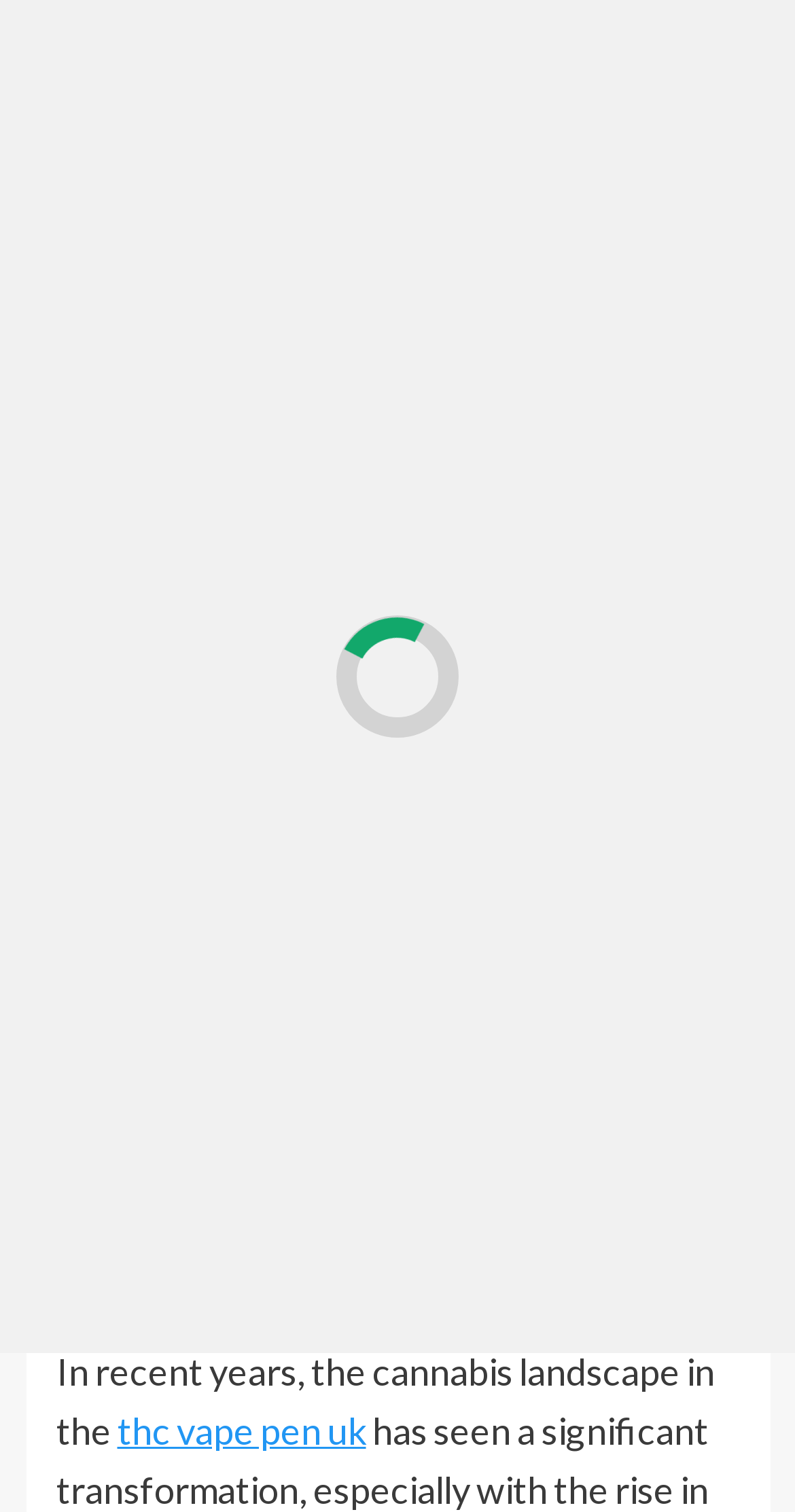Please determine the bounding box coordinates of the area that needs to be clicked to complete this task: 'Click on the 'GUEST POST' link'. The coordinates must be four float numbers between 0 and 1, formatted as [left, top, right, bottom].

[0.044, 0.053, 0.956, 0.148]